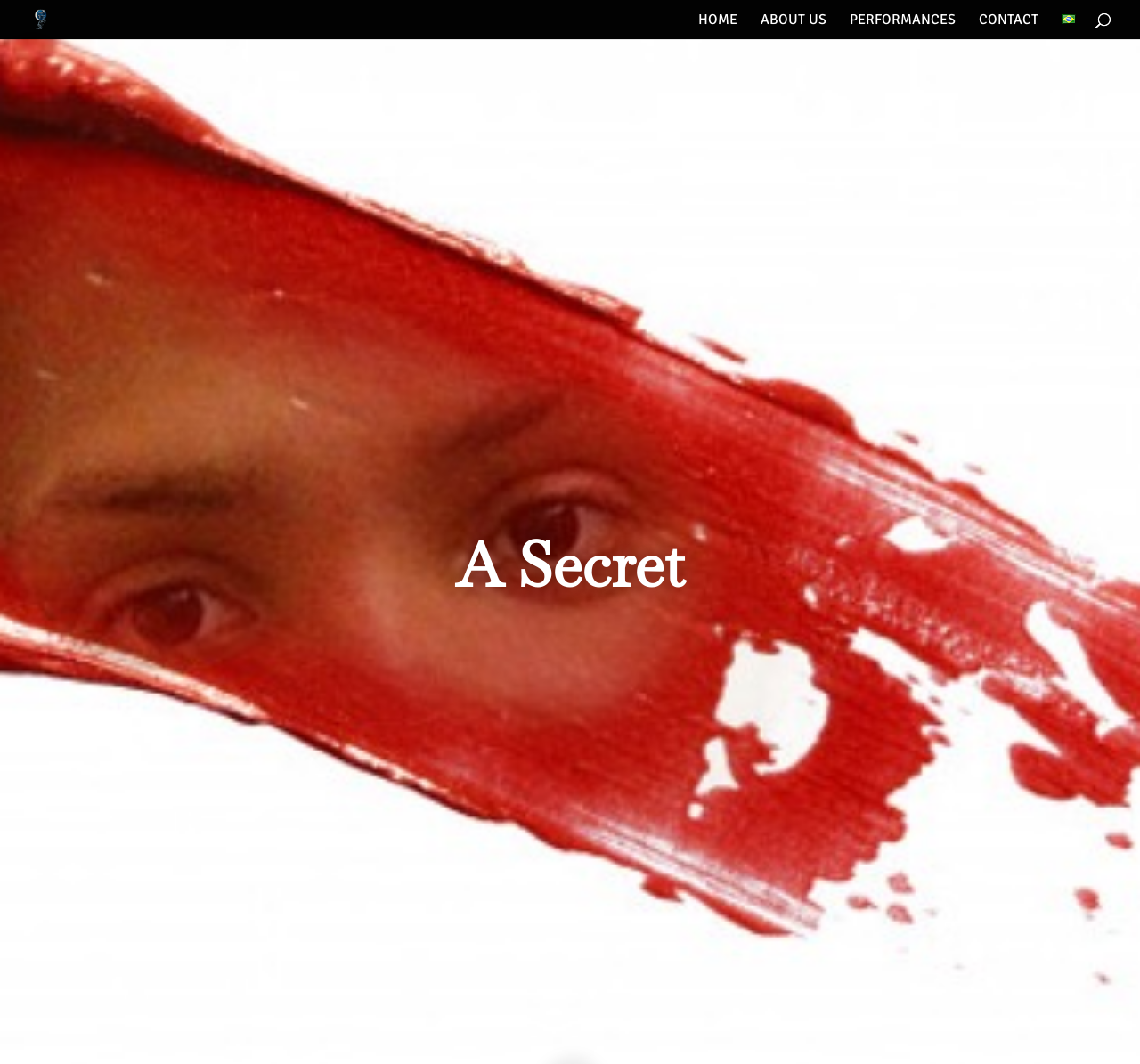What is the name of the organization?
Please provide a single word or phrase answer based on the image.

Carga Viva